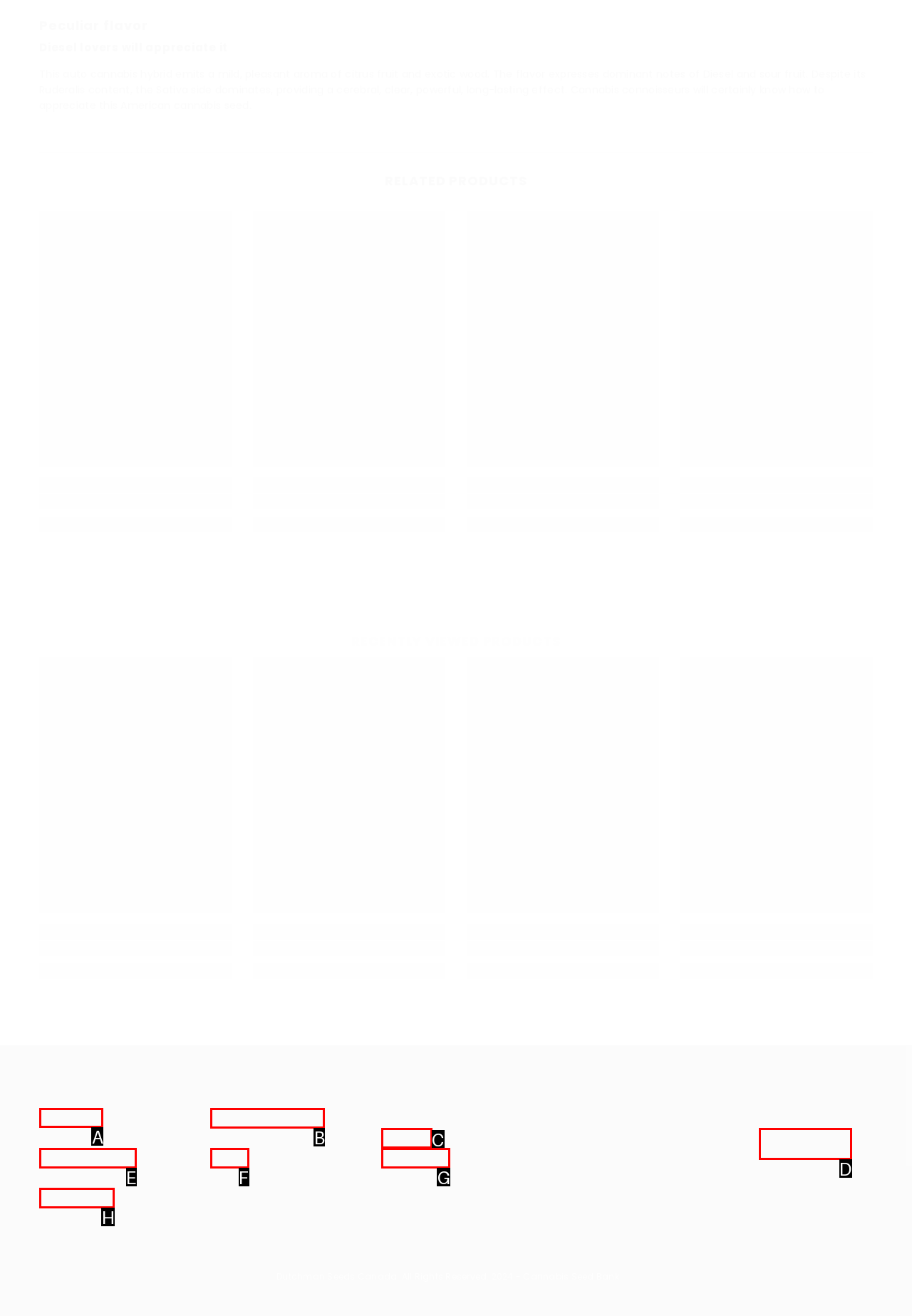Identify the letter of the option to click in order to Click the 'All Collections' link. Answer with the letter directly.

A